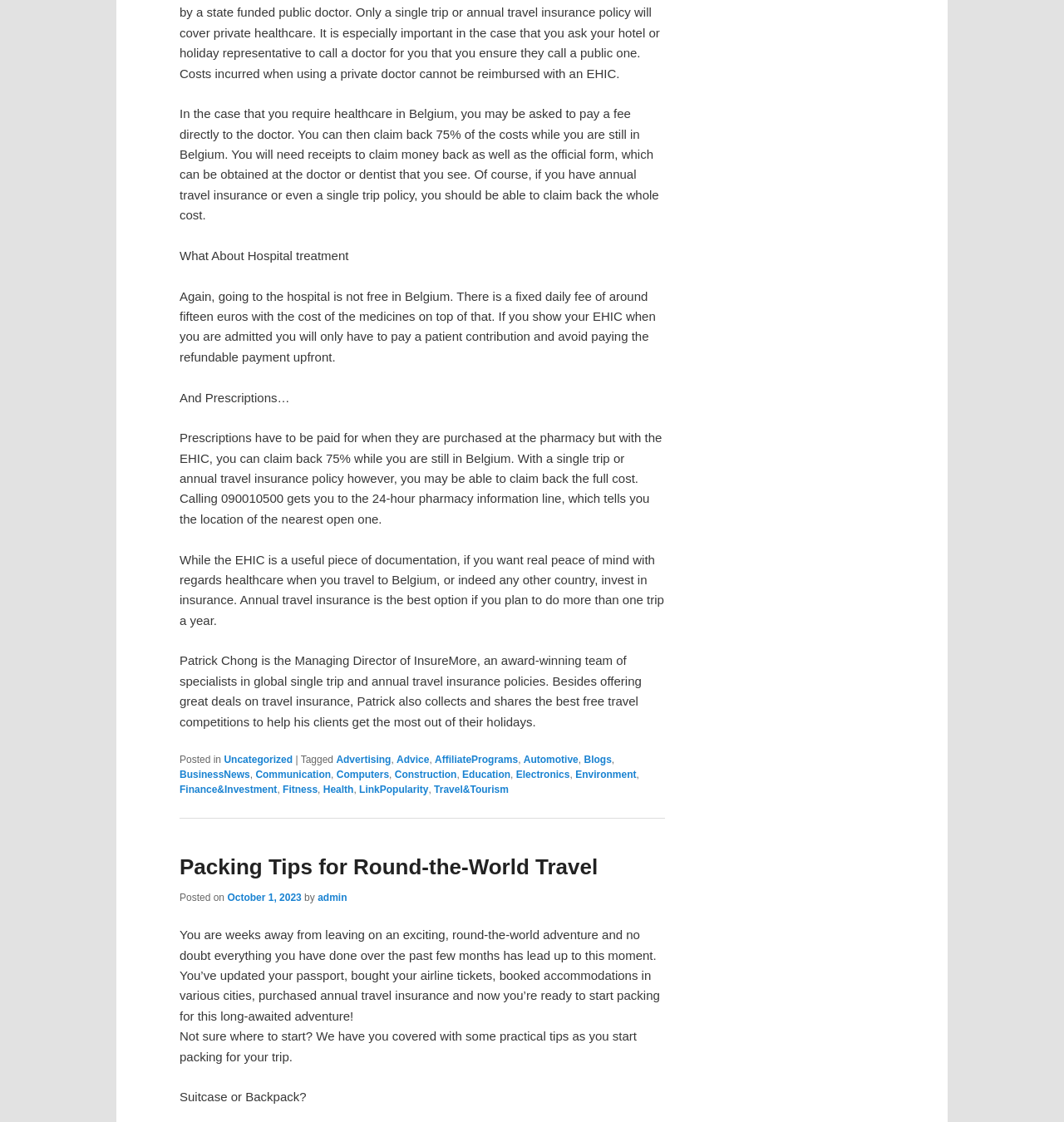What percentage of costs can be claimed back with EHIC?
Answer the question with a detailed and thorough explanation.

According to the webpage, if you require healthcare in Belgium, you can claim back 75% of the costs while you are still in Belgium with the European Health Insurance Card (EHIC).